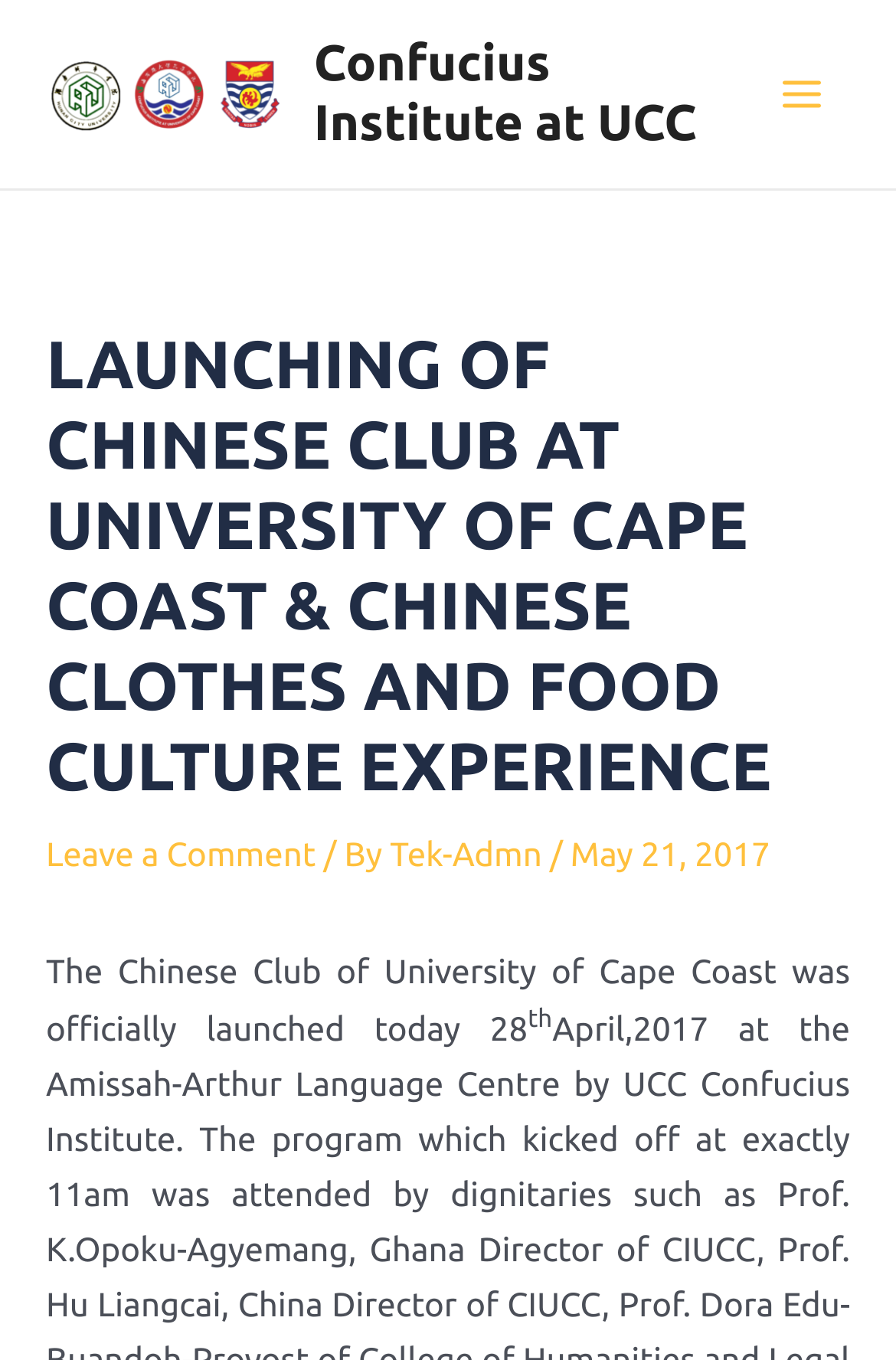Detail the various sections and features of the webpage.

The webpage is about the launching of the Chinese Club at the University of Cape Coast and an experience of Chinese clothes and food culture. At the top-left corner, there is a link to the Confucius Institute at UCC, accompanied by an image with the same name. Below this, there is another link to the Confucius Institute at UCC, located at the top-center of the page.

On the top-right corner, there is a button labeled "Main Menu" with an image beside it. Below this button, there is a large header section that spans the entire width of the page. The header section contains a heading that matches the title of the webpage, followed by a link to "Leave a Comment", a text "/ By", a link to "Tek-Admn", and a text "May 21, 2017".

Below the header section, there is a paragraph of text that describes the launching of the Chinese Club, mentioning that it was officially launched on the 28th. The text also includes a superscript "th" to indicate the date. Overall, the webpage has a simple layout with a focus on the main content, which is the description of the Chinese Club launching event.